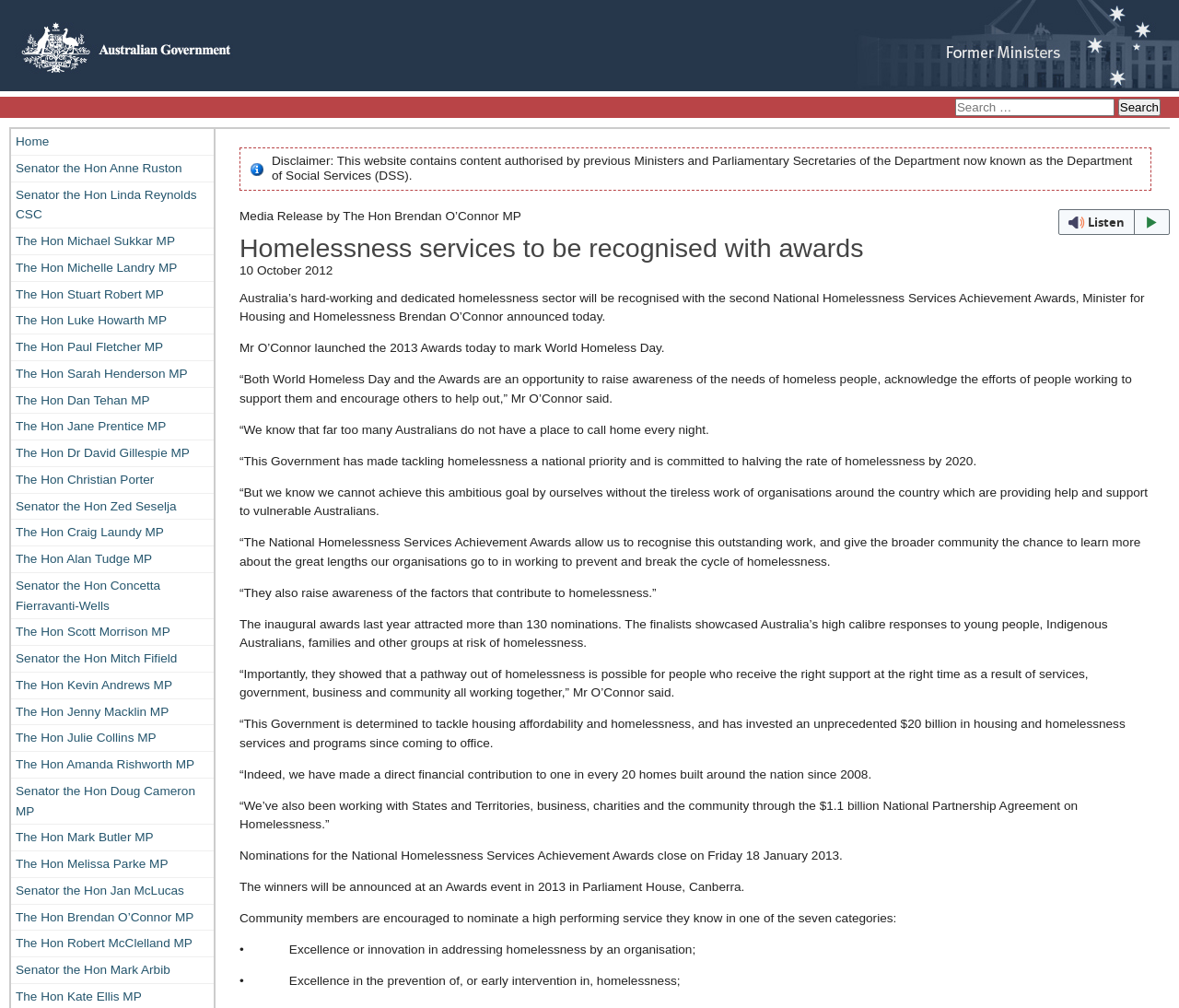Return the bounding box coordinates of the UI element that corresponds to this description: "The Hon Christian Porter". The coordinates must be given as four float numbers in the range of 0 and 1, [left, top, right, bottom].

[0.009, 0.463, 0.181, 0.489]